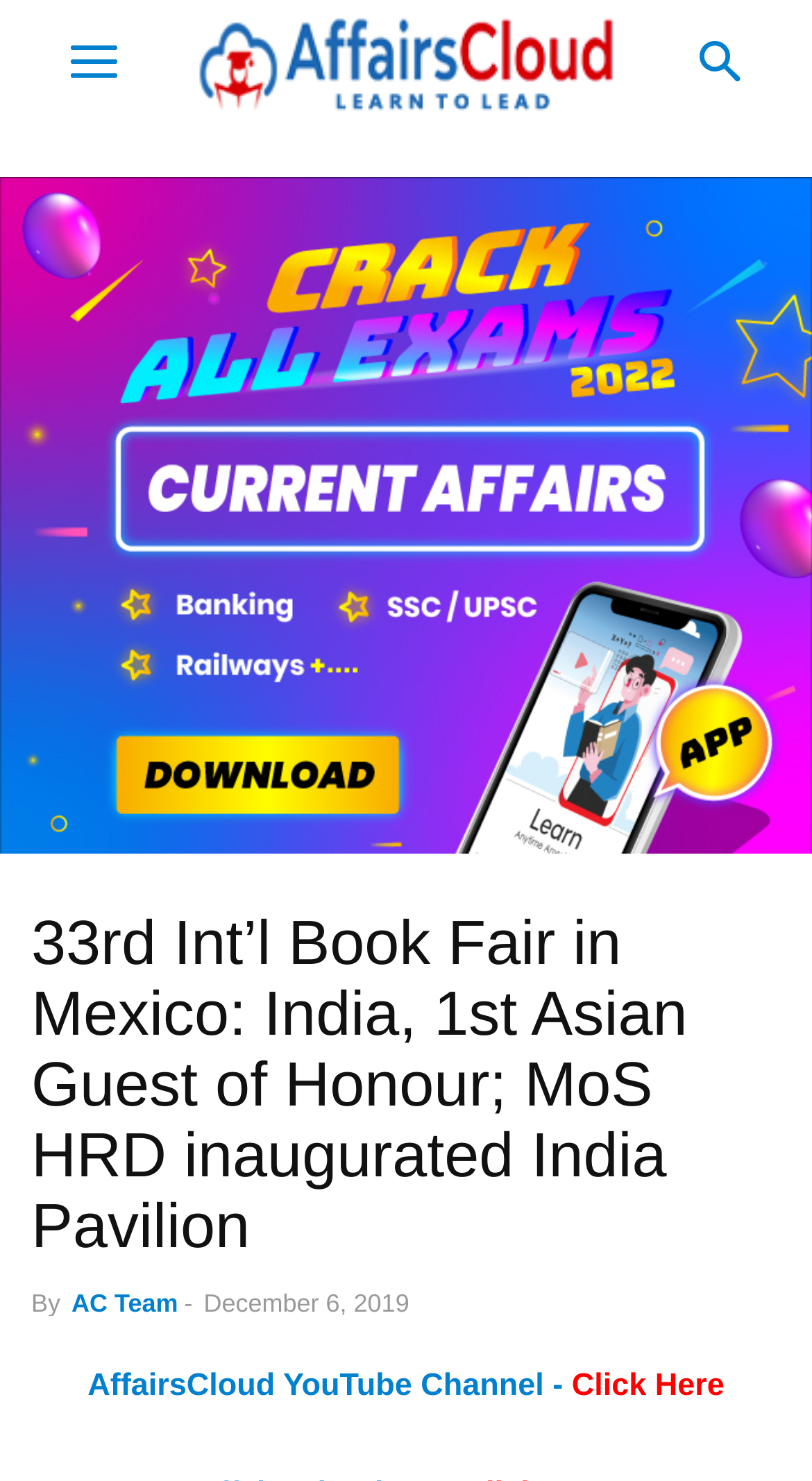What is the name of the YouTube channel?
Look at the image and respond with a single word or a short phrase.

AffairsCloud YouTube Channel